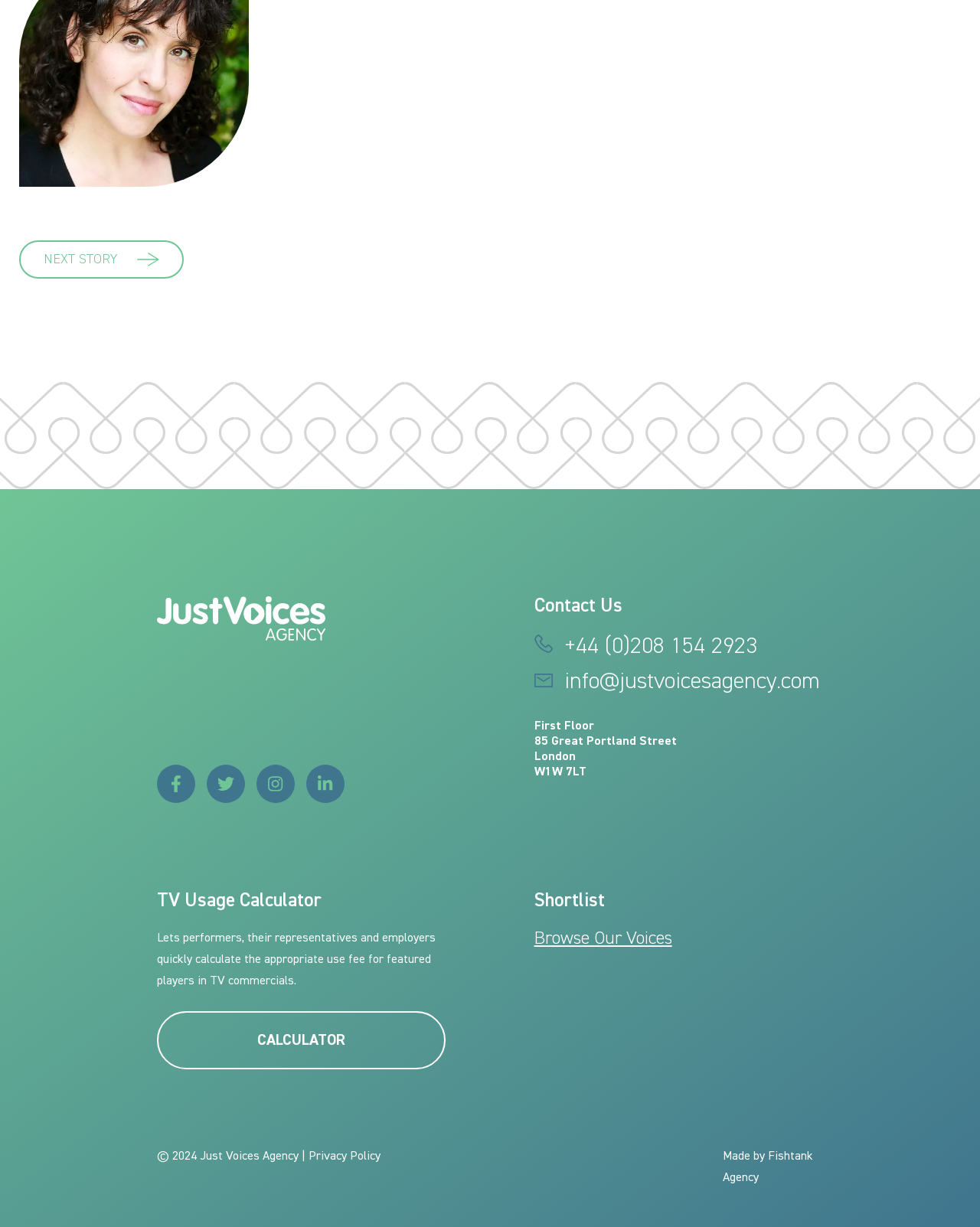Provide the bounding box coordinates of the HTML element described as: "Privacy Policy". The bounding box coordinates should be four float numbers between 0 and 1, i.e., [left, top, right, bottom].

[0.315, 0.938, 0.388, 0.948]